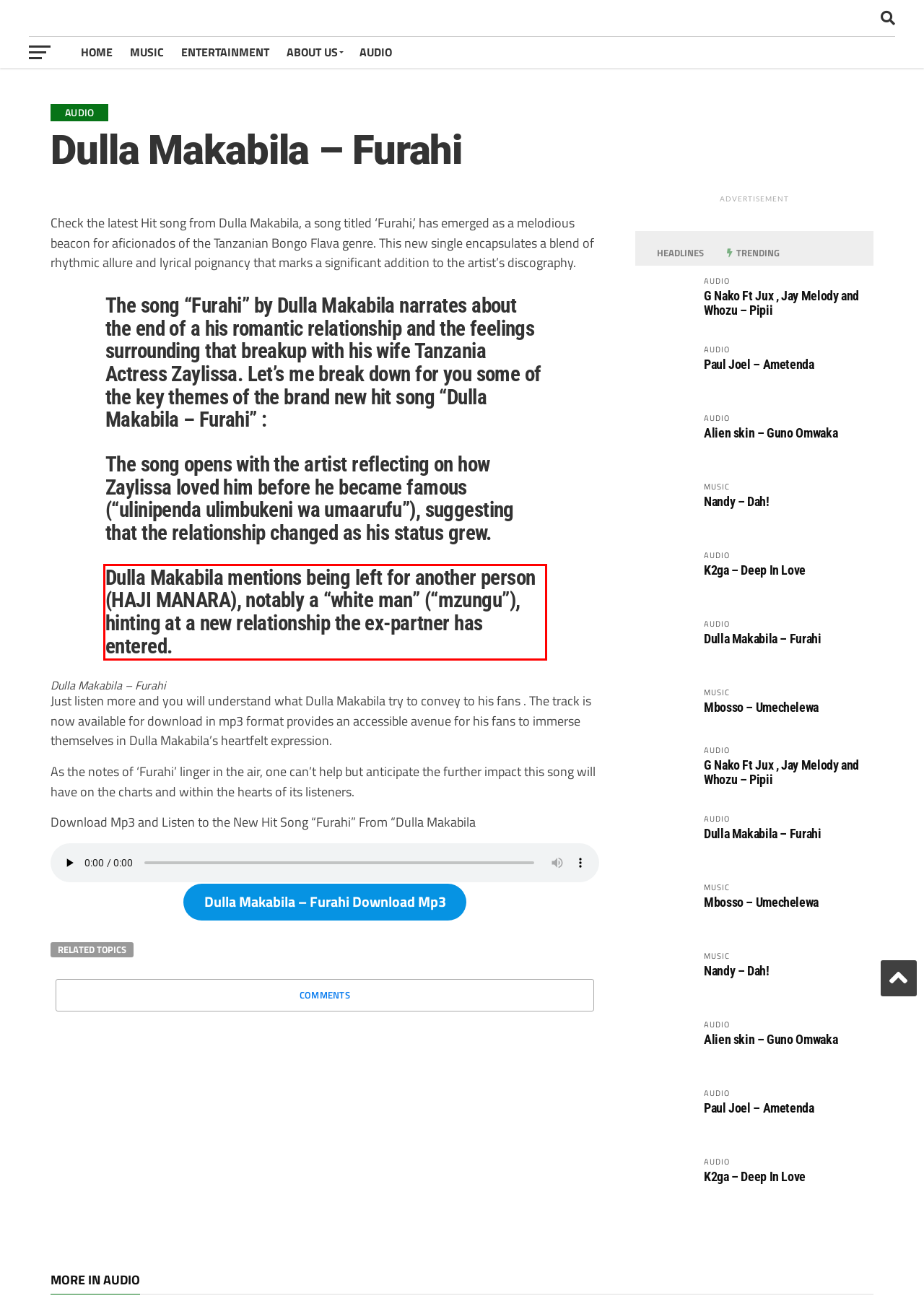Examine the webpage screenshot and use OCR to obtain the text inside the red bounding box.

Dulla Makabila mentions being left for another person (HAJI MANARA), notably a “white man” (“mzungu”), hinting at a new relationship the ex-partner has entered.